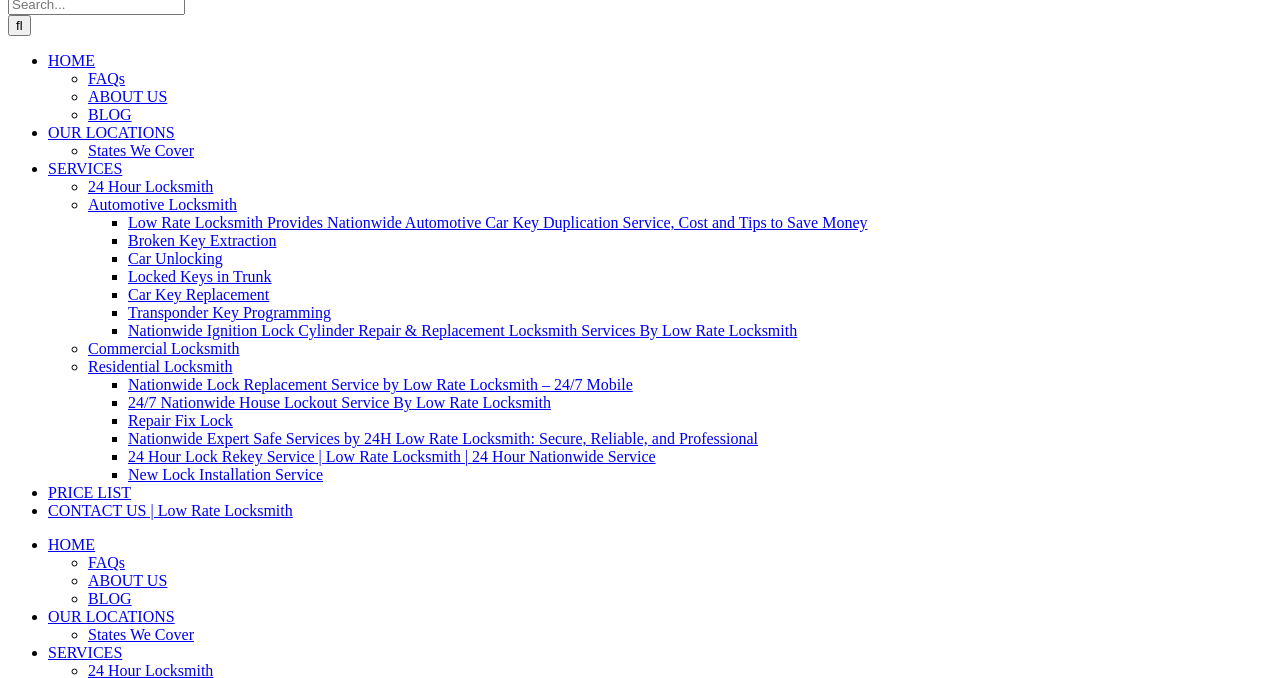Give the bounding box coordinates for the element described by: "Locked Keys in Trunk".

[0.1, 0.395, 0.212, 0.42]